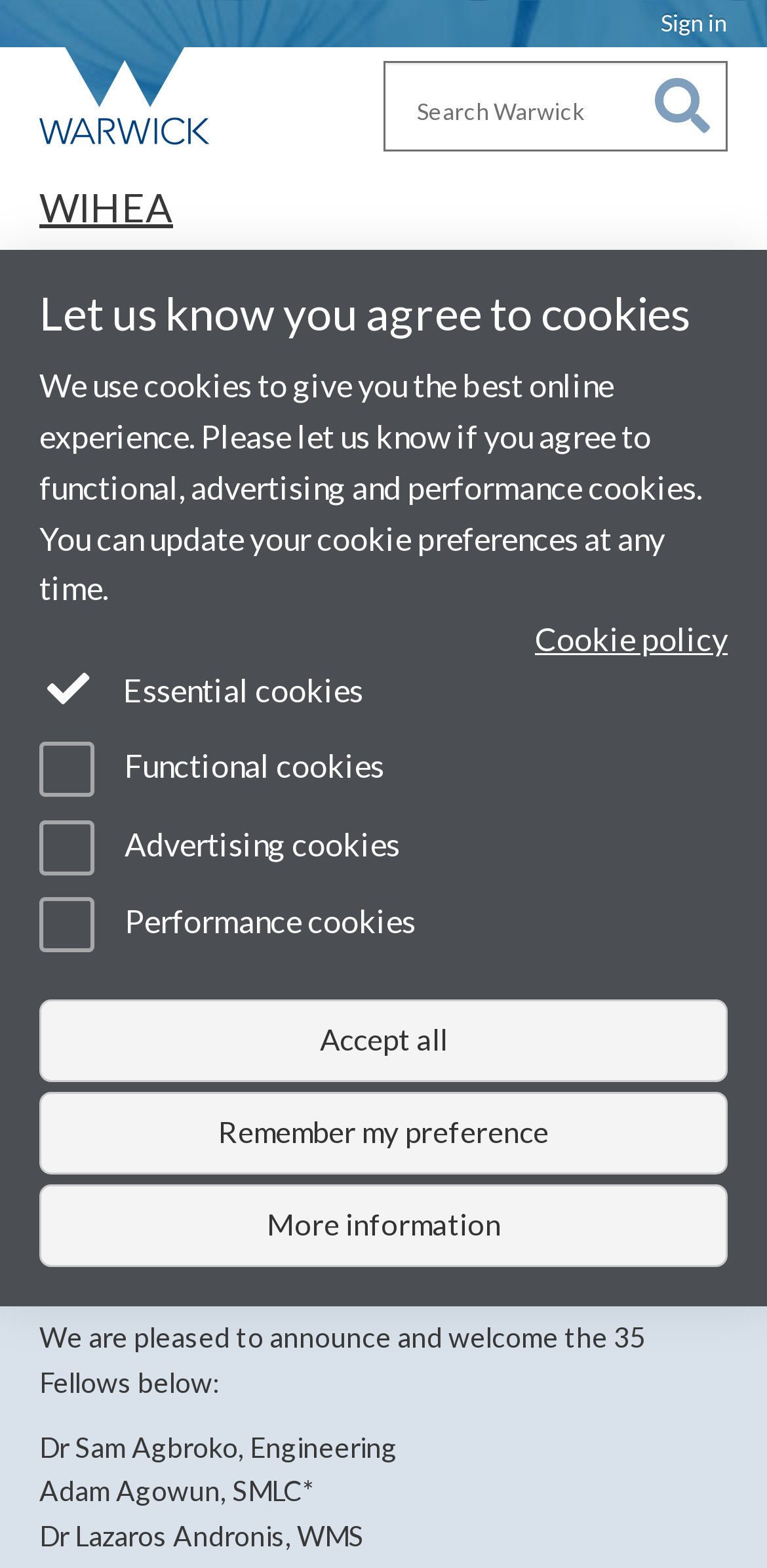What is the purpose of the search box?
Please provide a single word or phrase based on the screenshot.

Search Warwick